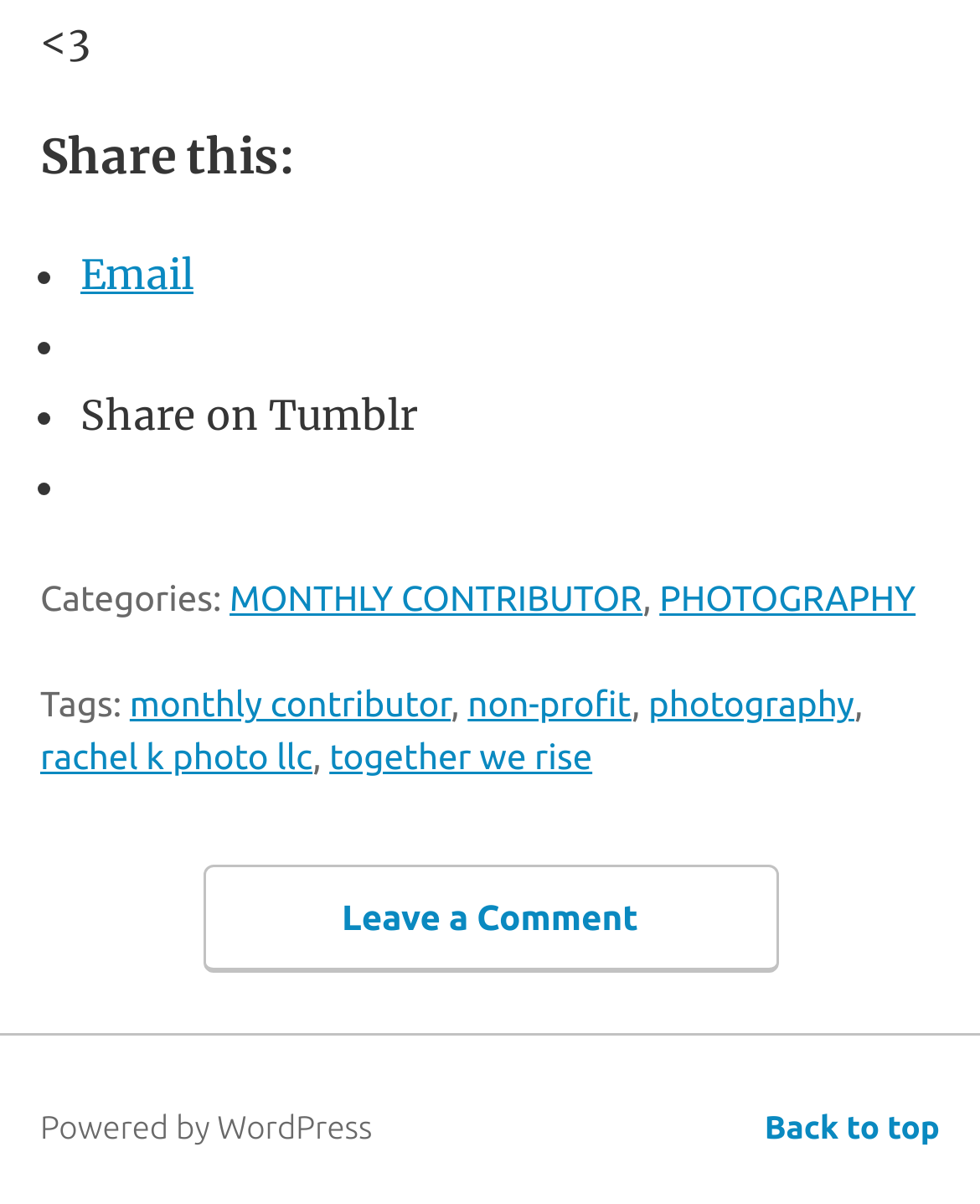Predict the bounding box for the UI component with the following description: "296".

None